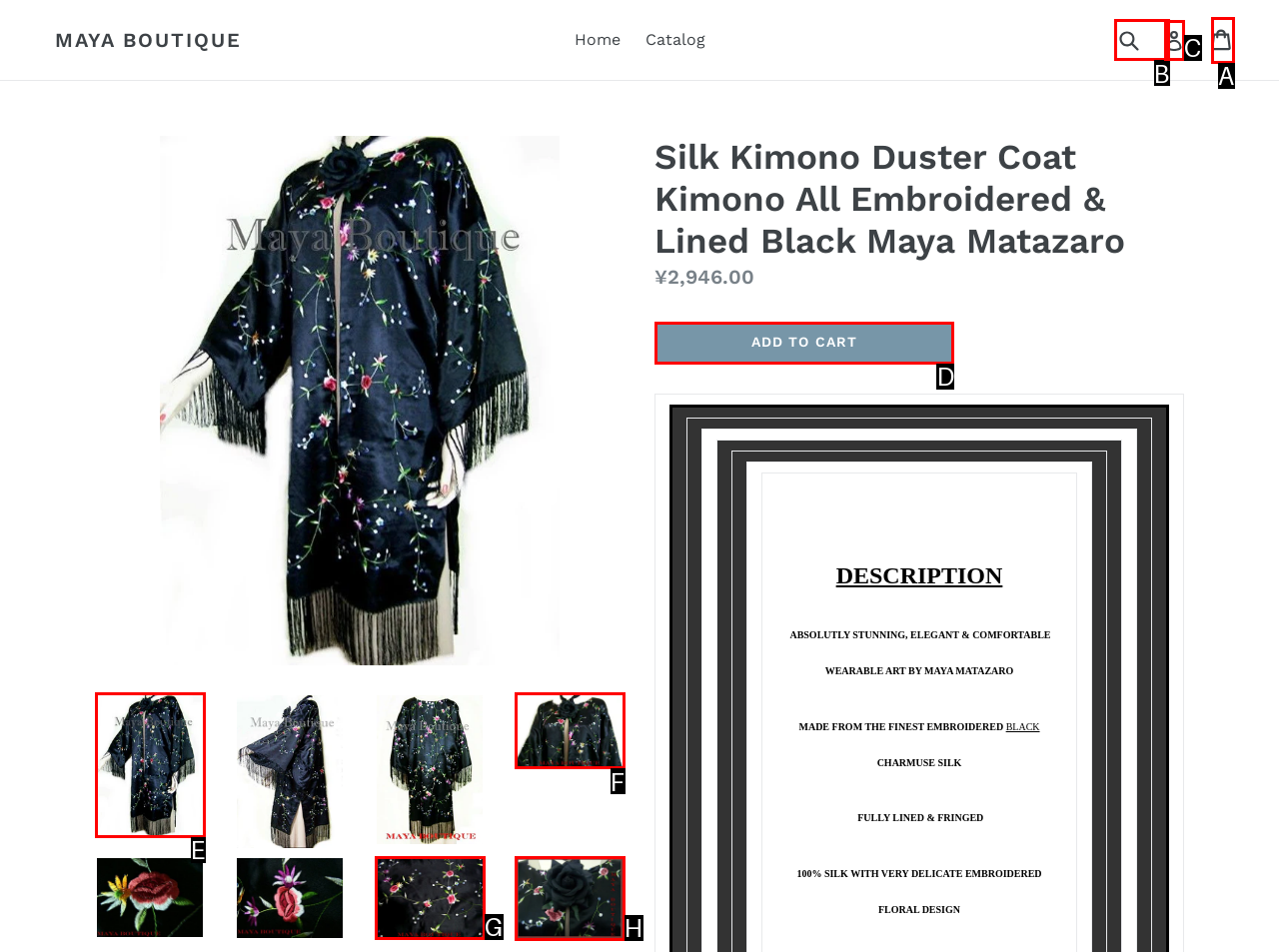Choose the correct UI element to click for this task: Add the Silk Kimono Duster Coat to cart Answer using the letter from the given choices.

D